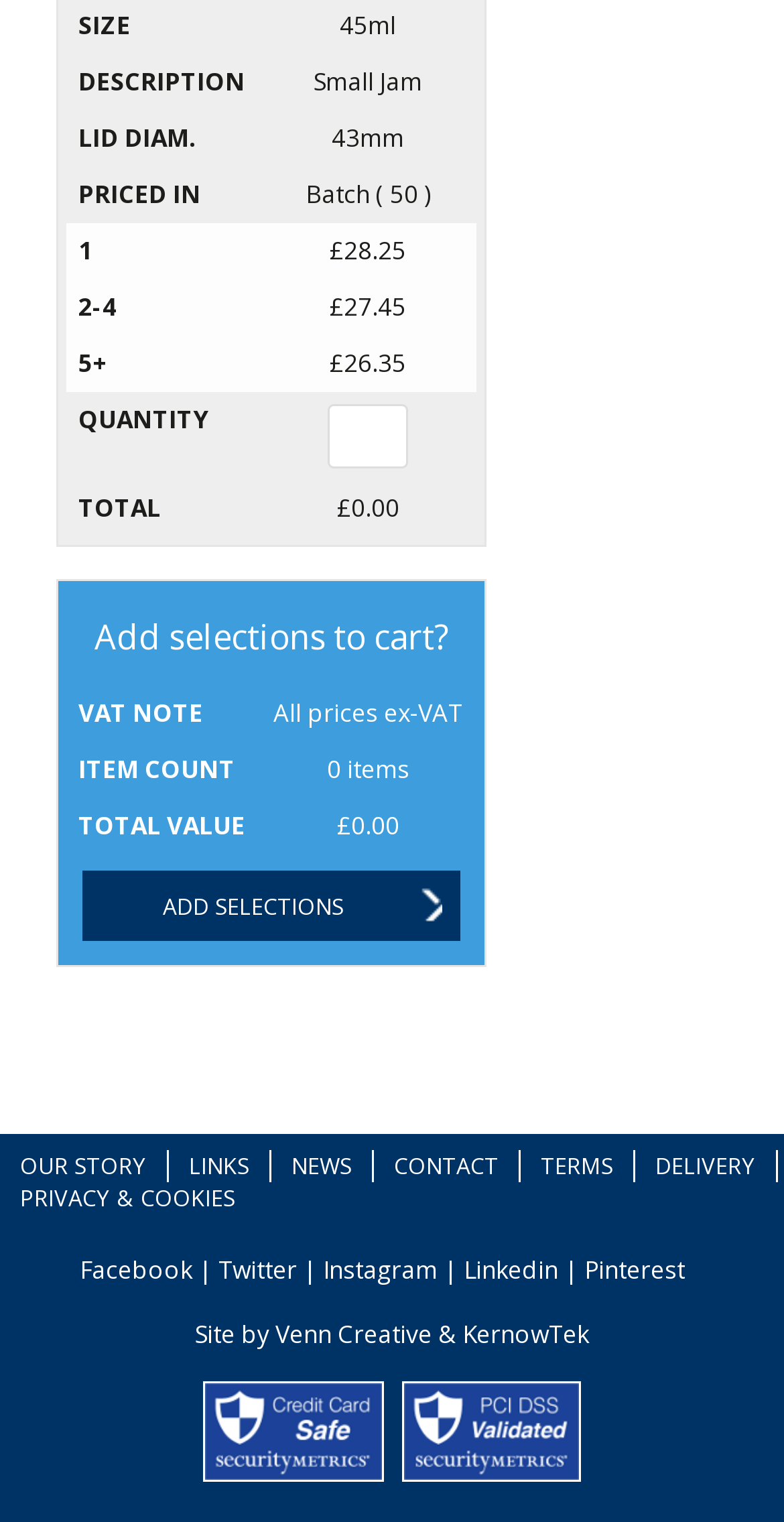Bounding box coordinates are specified in the format (top-left x, top-left y, bottom-right x, bottom-right y). All values are floating point numbers bounded between 0 and 1. Please provide the bounding box coordinate of the region this sentence describes: KernowTek

[0.59, 0.865, 0.751, 0.888]